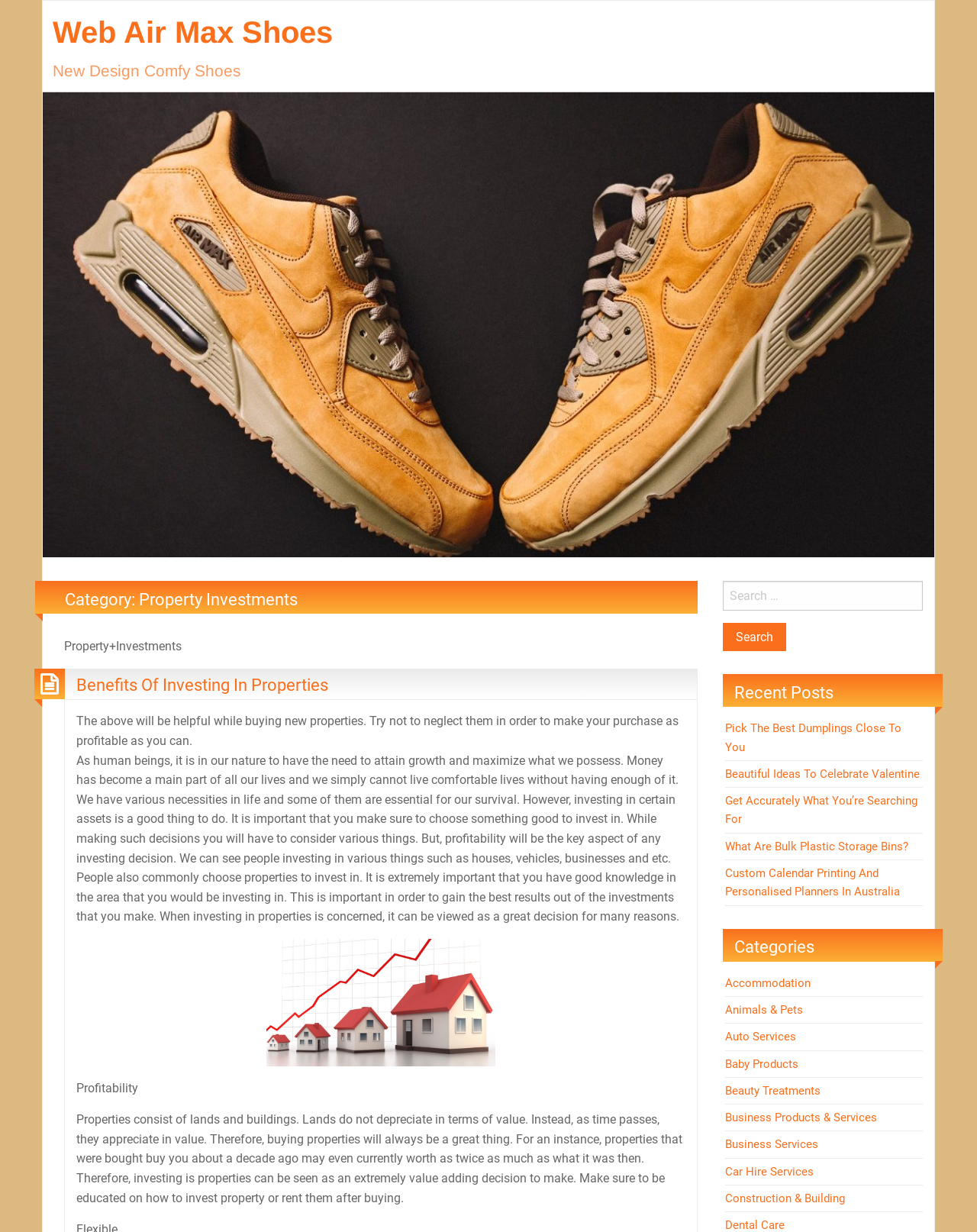Using the details in the image, give a detailed response to the question below:
What is the topic of the first article in the webpage?

I found a heading element with the text 'Benefits Of Investing In Properties' which suggests that the first article on the webpage is about the benefits of investing in properties.